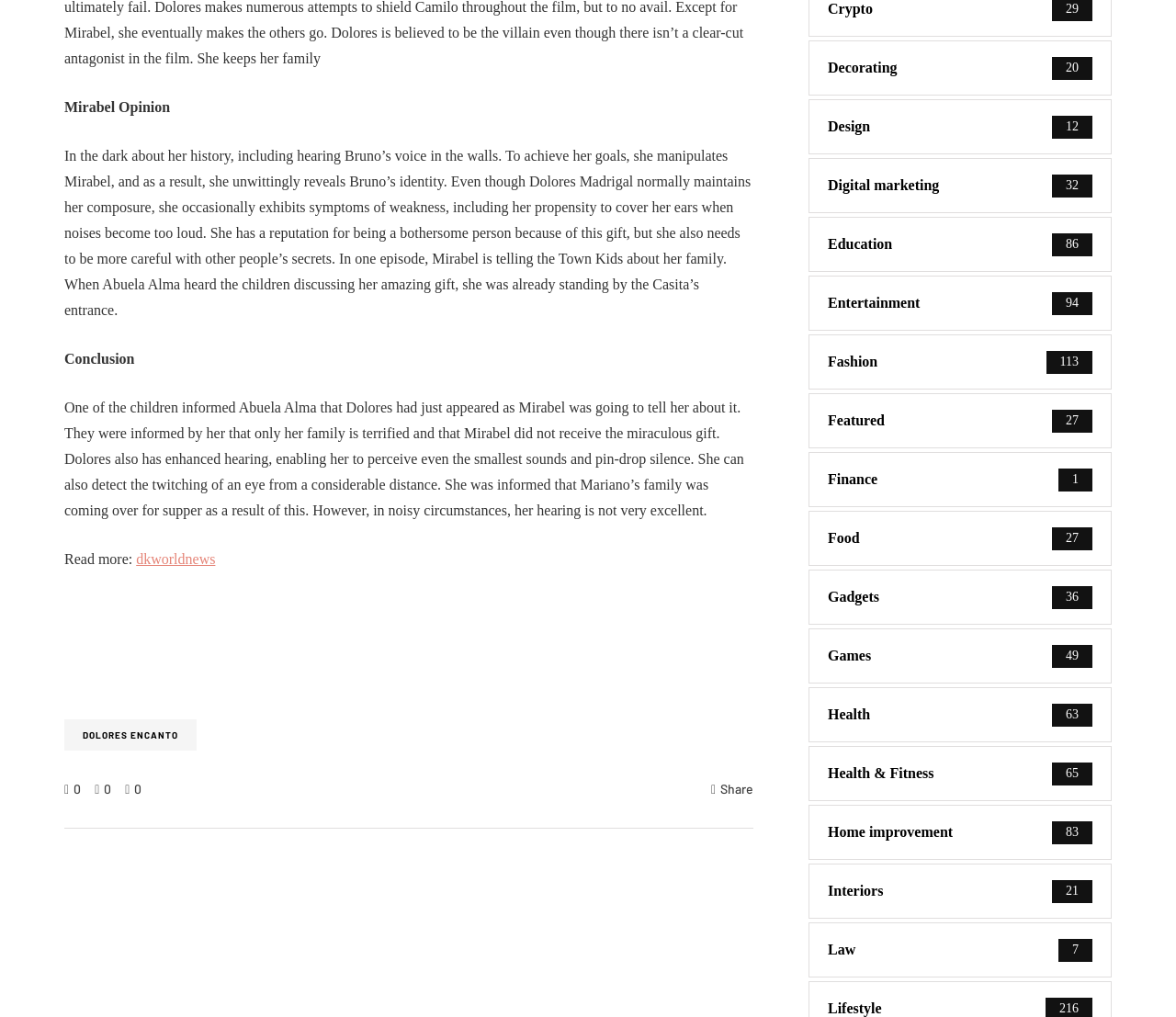Please identify the coordinates of the bounding box for the clickable region that will accomplish this instruction: "Share the article".

[0.612, 0.767, 0.641, 0.783]